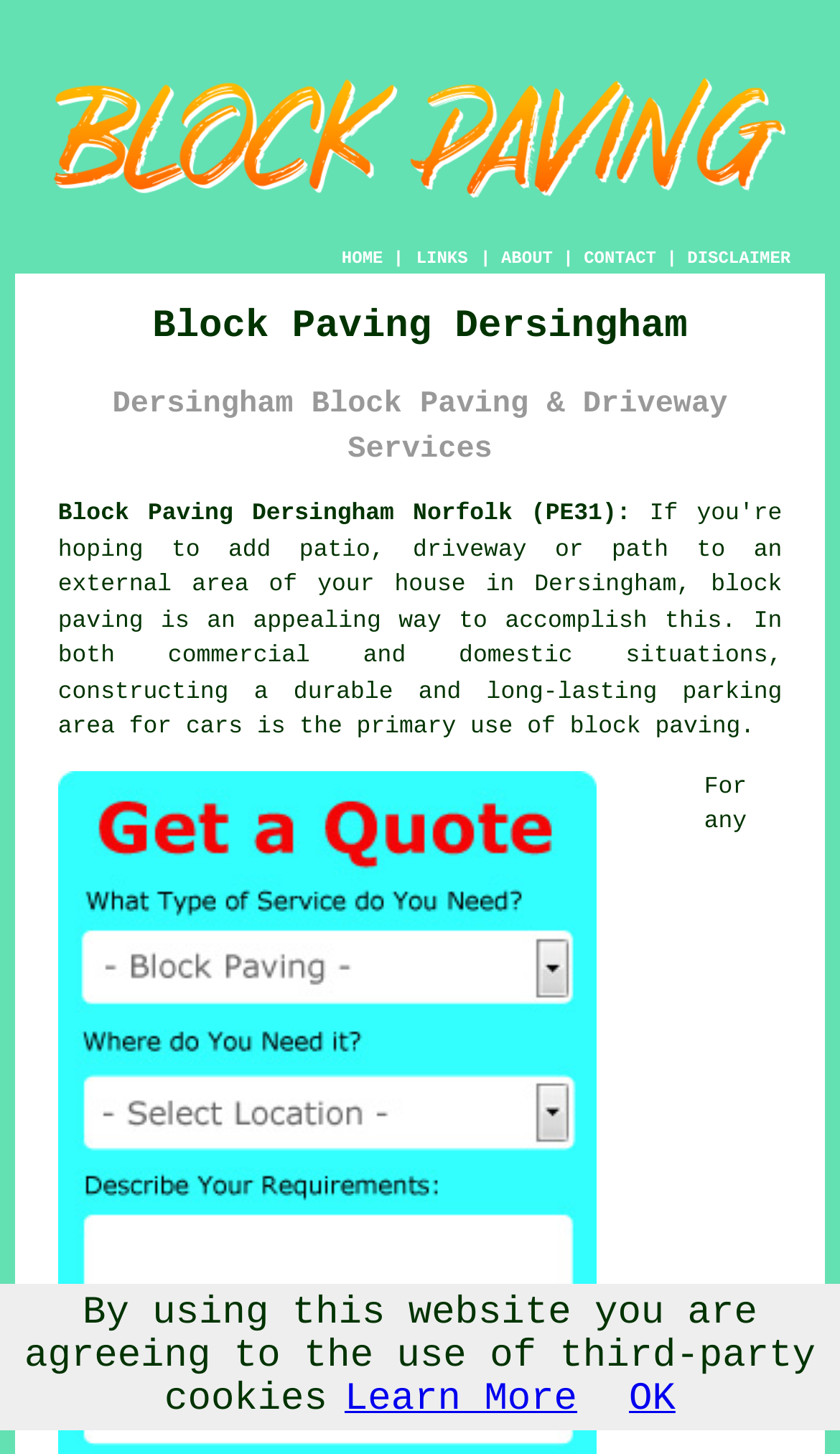Determine the bounding box for the UI element that matches this description: "OK".

[0.749, 0.948, 0.804, 0.978]